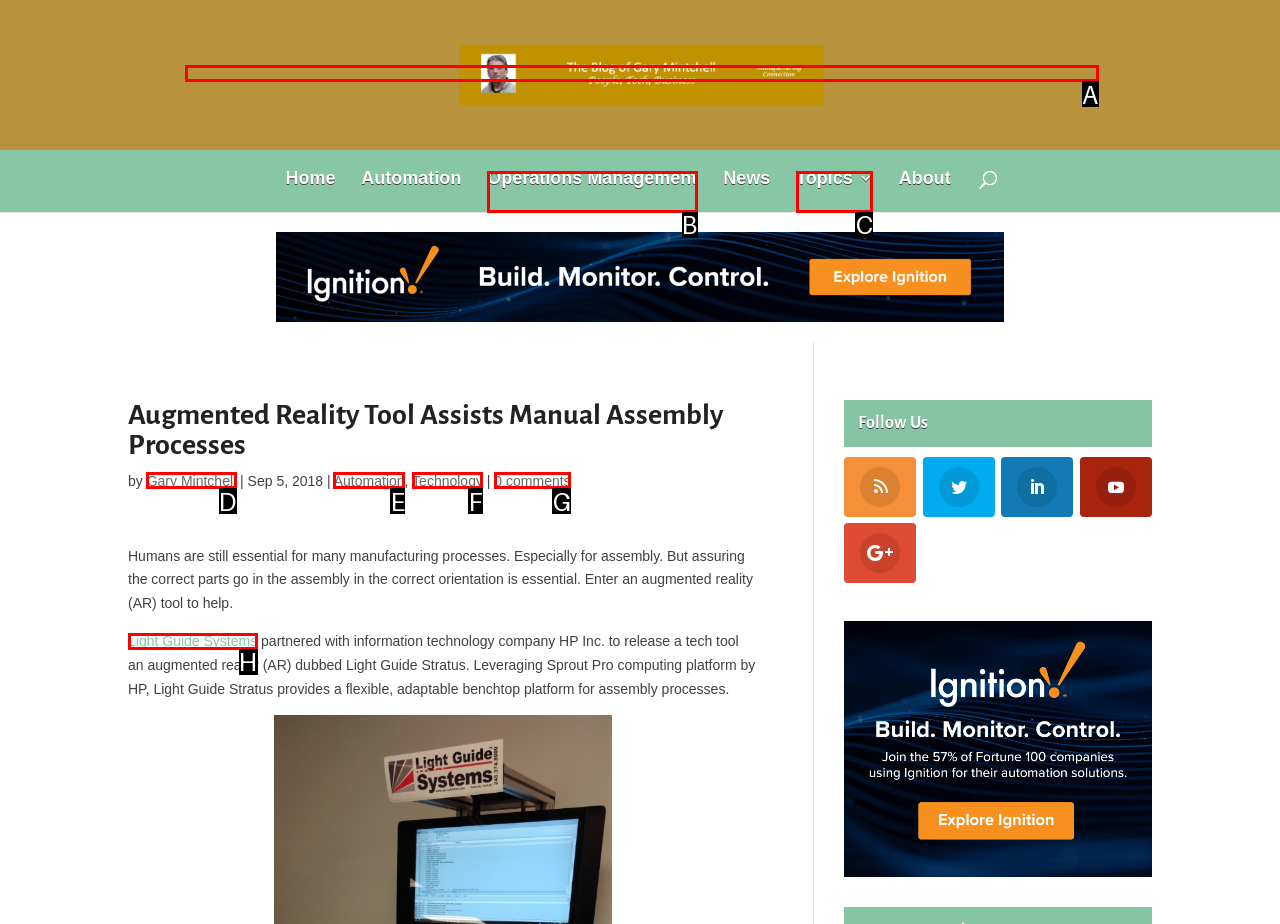What letter corresponds to the UI element described here: 0 comments
Reply with the letter from the options provided.

G